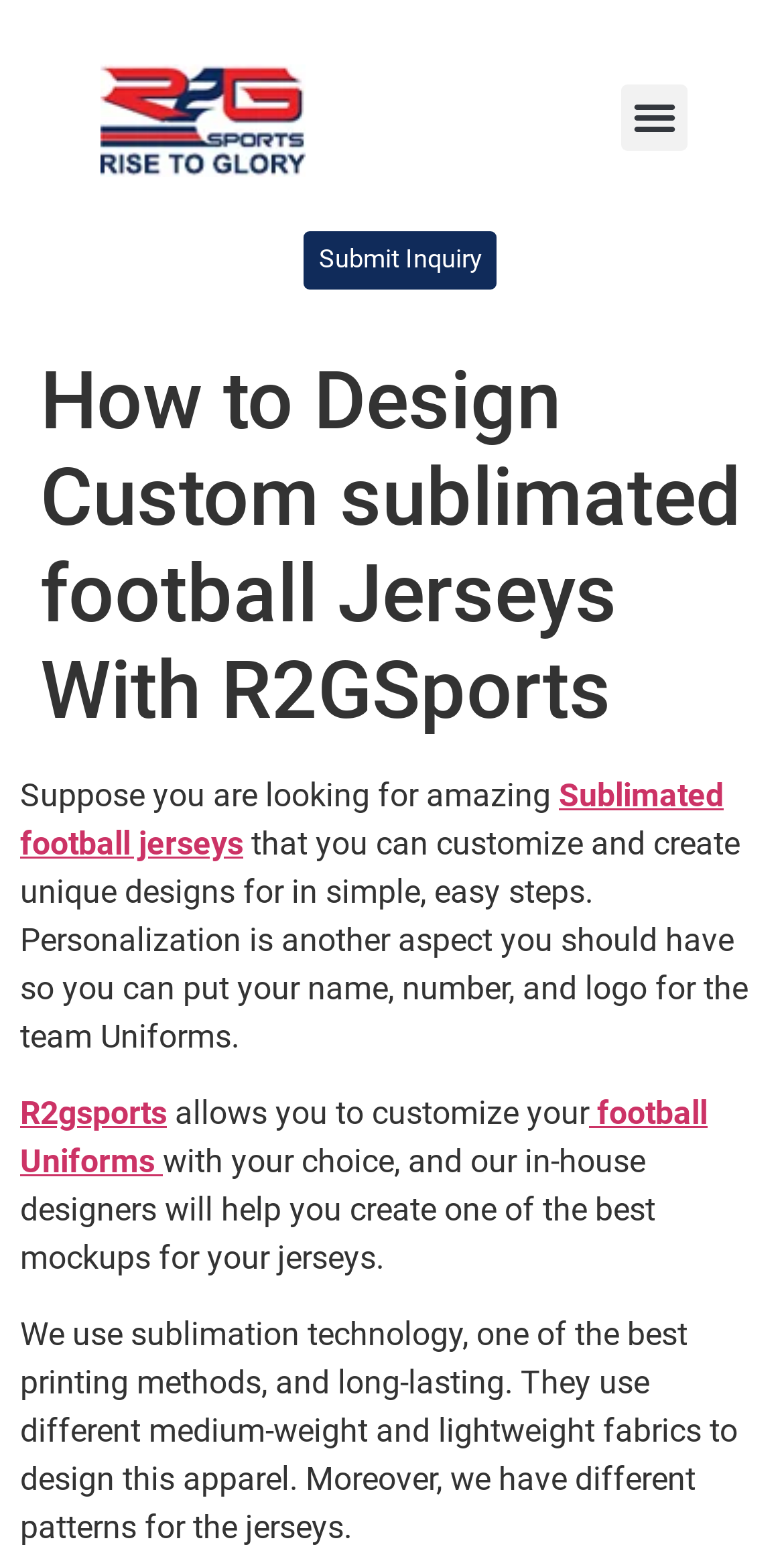Use a single word or phrase to answer the question: 
What can be customized on the football jerseys?

Name, number, and logo